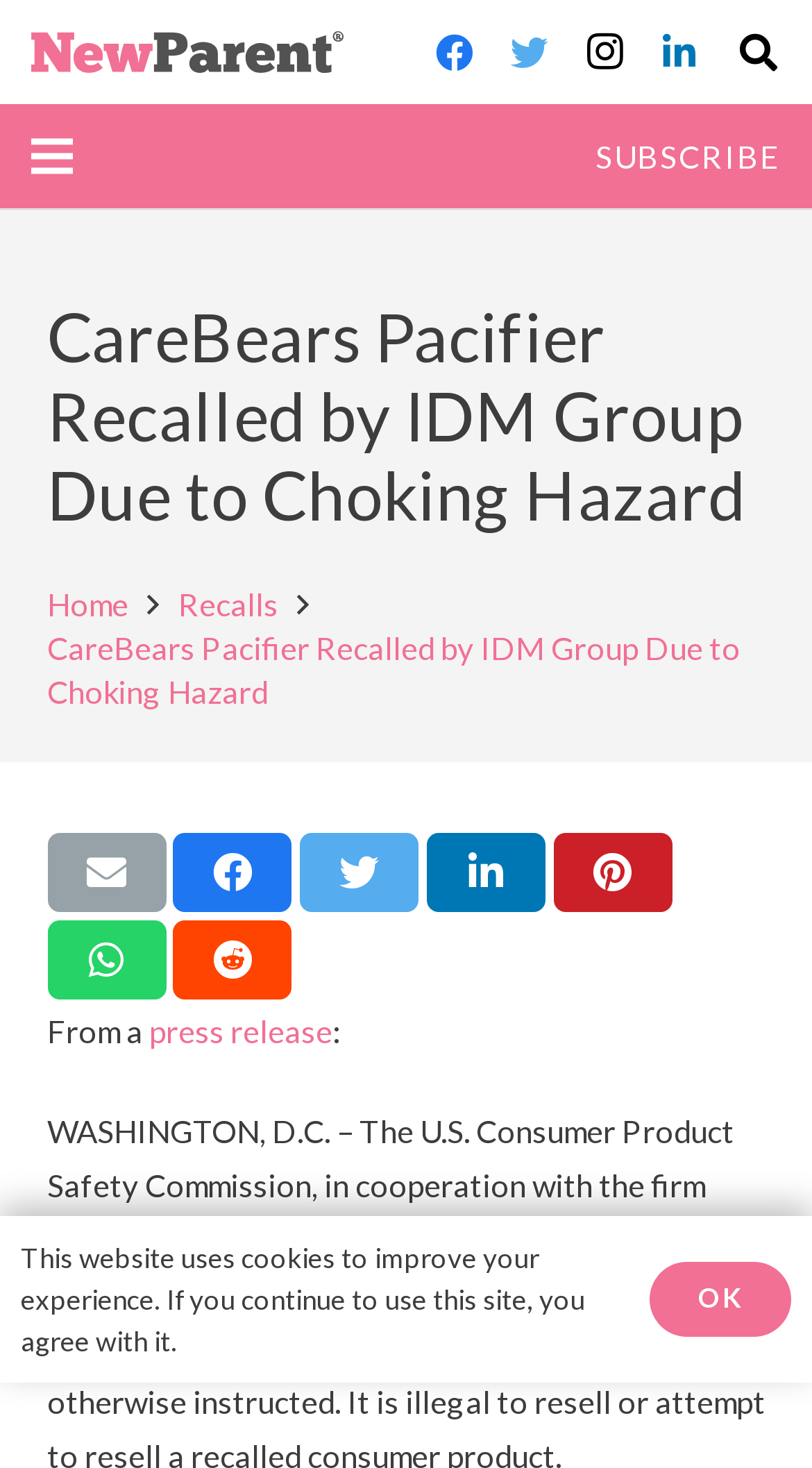Respond with a single word or short phrase to the following question: 
How many sharing options are available?

5